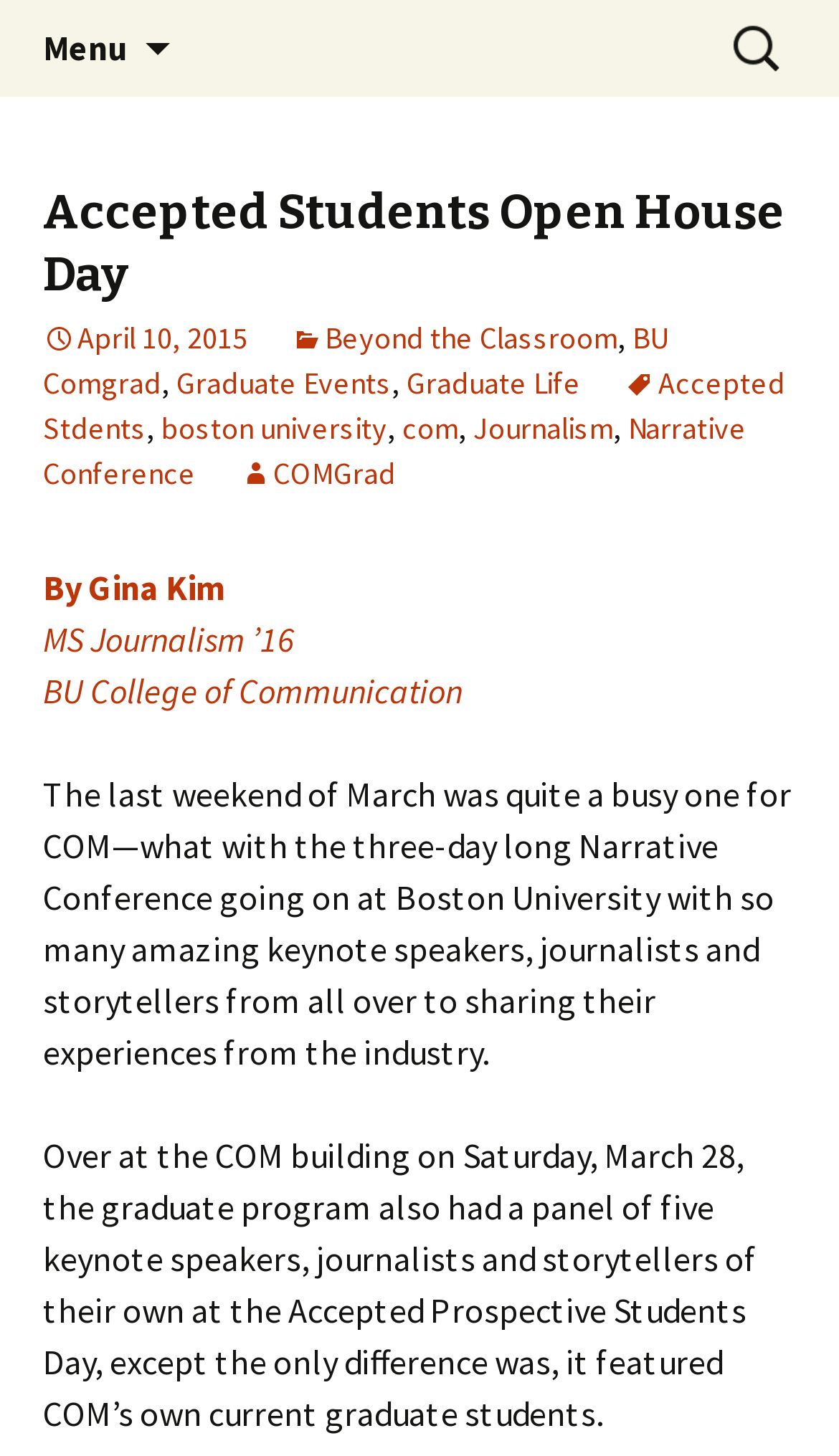Determine the bounding box coordinates of the region to click in order to accomplish the following instruction: "Search for something". Provide the coordinates as four float numbers between 0 and 1, specifically [left, top, right, bottom].

[0.862, 0.006, 0.949, 0.061]